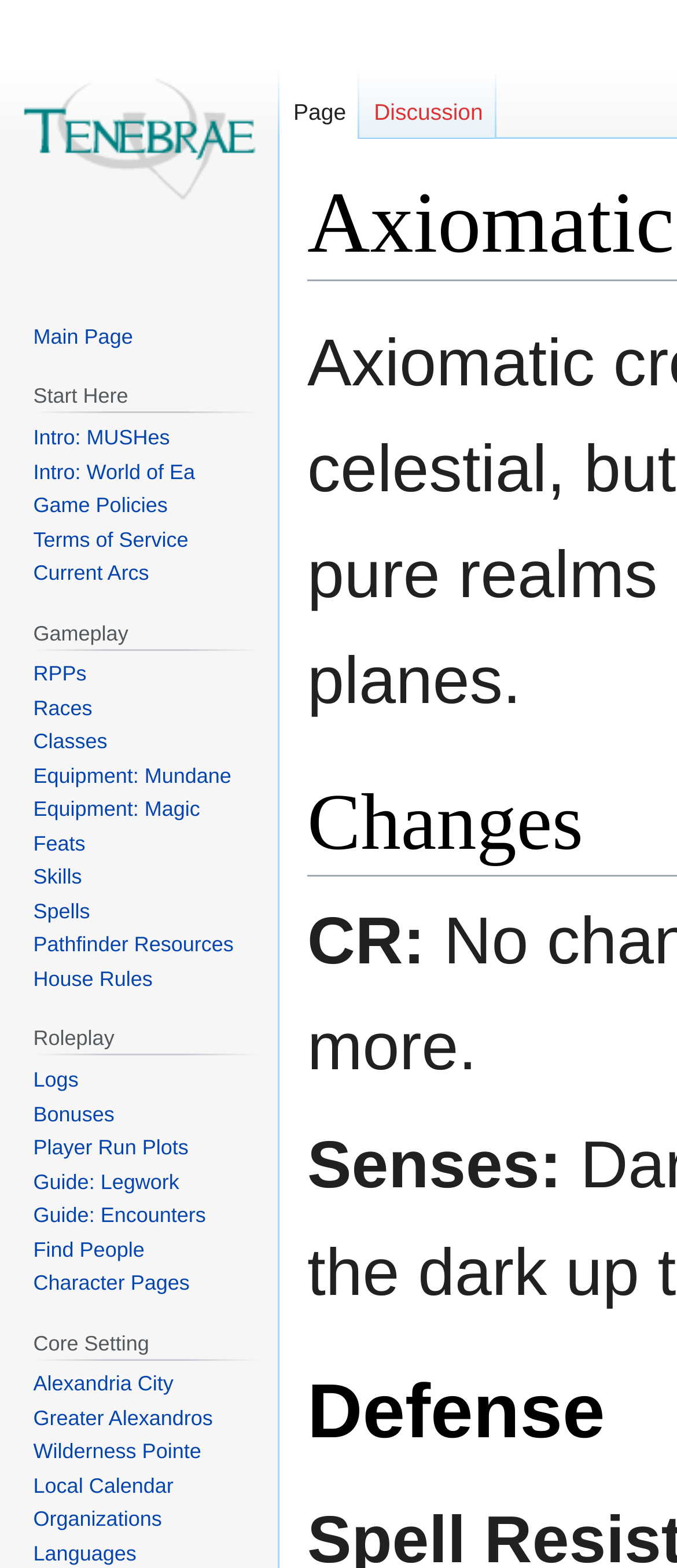Determine the bounding box coordinates of the clickable region to carry out the instruction: "Visit the main page".

[0.0, 0.0, 0.41, 0.177]